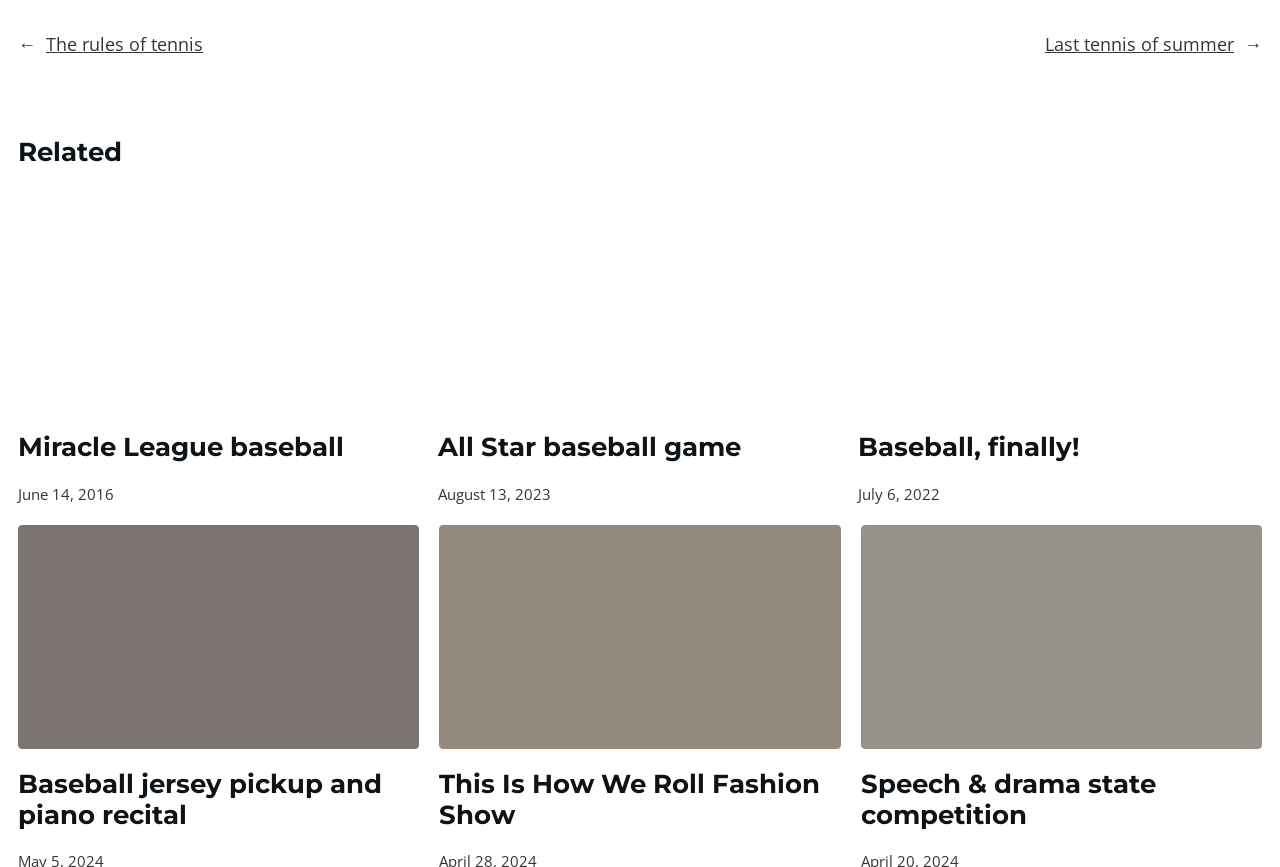Provide a brief response to the question below using a single word or phrase: 
What is the vertical position of the 'Related' heading relative to the 'The rules of tennis' link?

Below